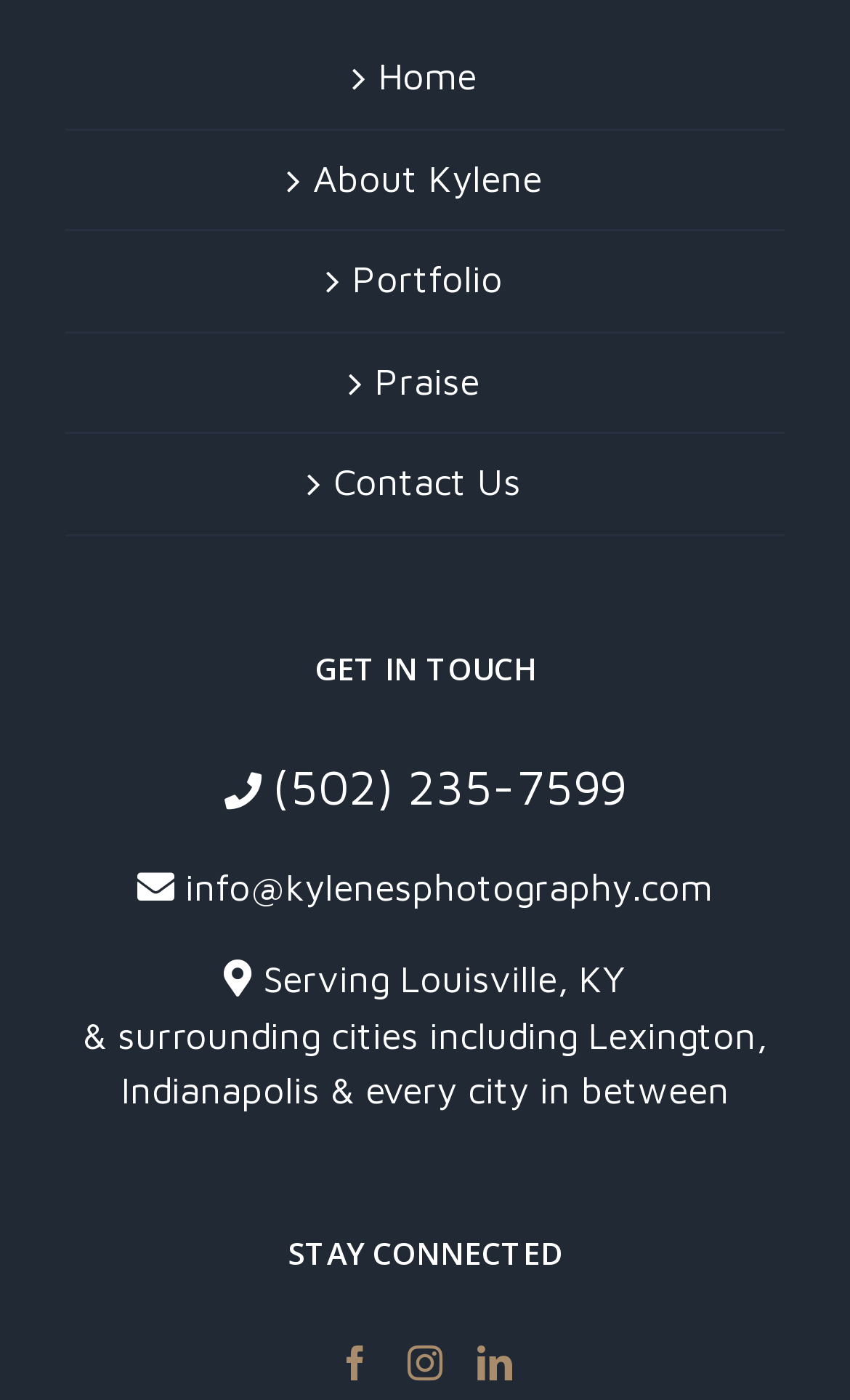Using floating point numbers between 0 and 1, provide the bounding box coordinates in the format (top-left x, top-left y, bottom-right x, bottom-right y). Locate the UI element described here: Home

[0.108, 0.036, 0.897, 0.076]